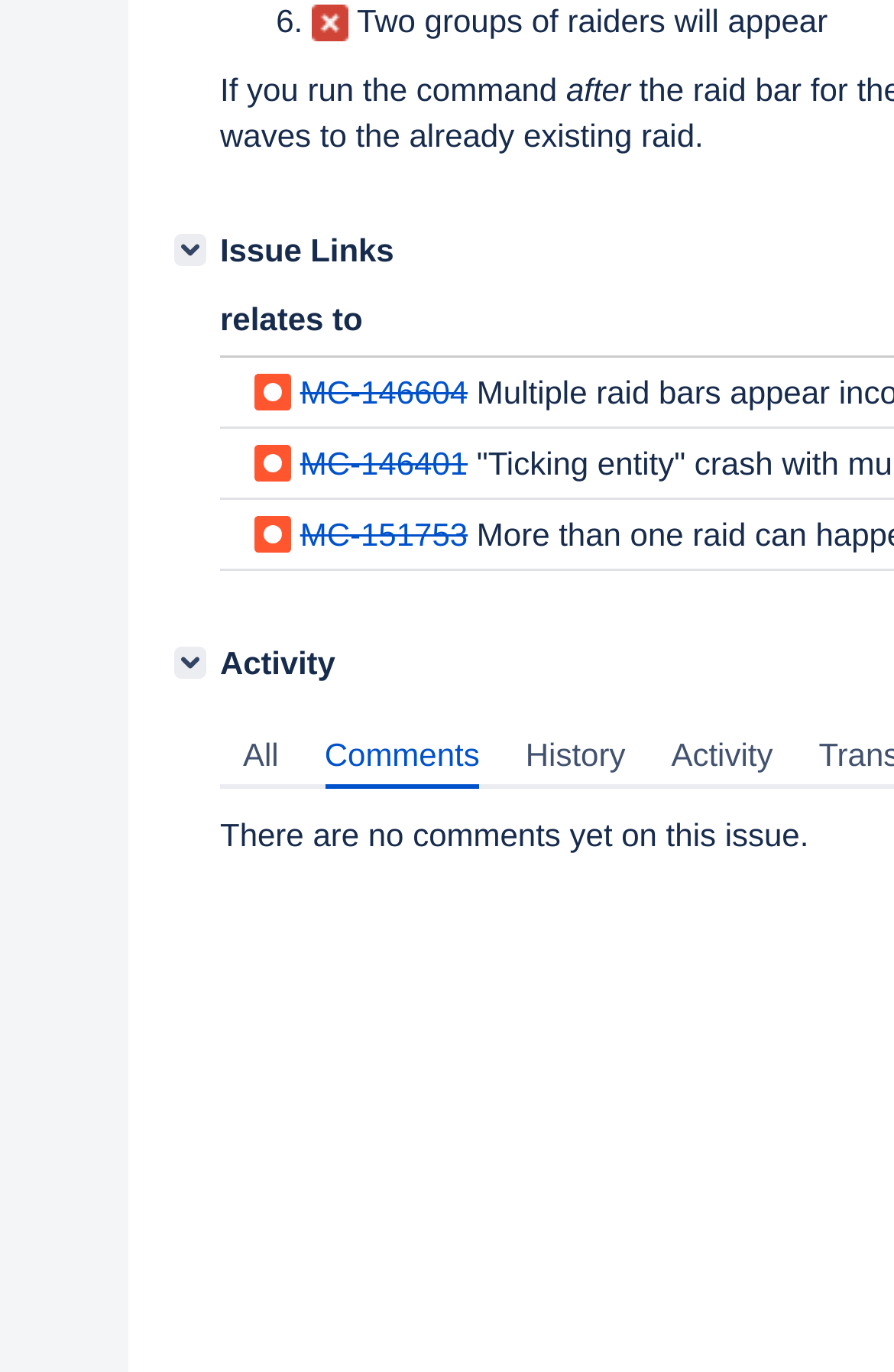Please reply to the following question with a single word or a short phrase:
What is the last option in the tab navigation?

Activity